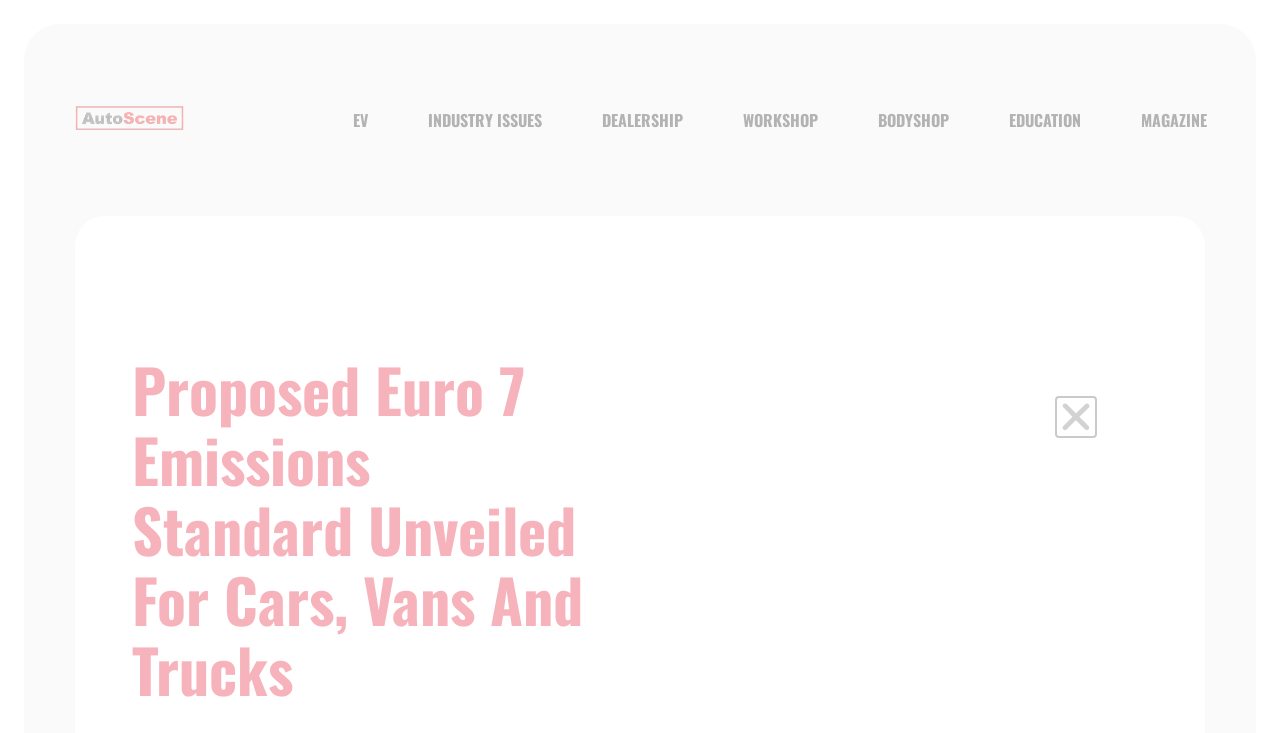Create a full and detailed caption for the entire webpage.

The webpage is about the proposed Euro 7 emissions standard, specifically focusing on its application to cars, vans, and trucks. At the top of the page, there is a header section with multiple links, including "EV", "INDUSTRY ISSUES", "DEALERSHIP", "WORKSHOP", "BODYSHOP", "EDUCATION", and "MAGAZINE", which are evenly spaced and span across the top of the page. 

Below the header section, there is a prominent heading that reads "Proposed Euro 7 Emissions Standard Unveiled For Cars, Vans And Trucks", which takes up a significant portion of the page. 

On the right side of the heading, there is a "Close" button.